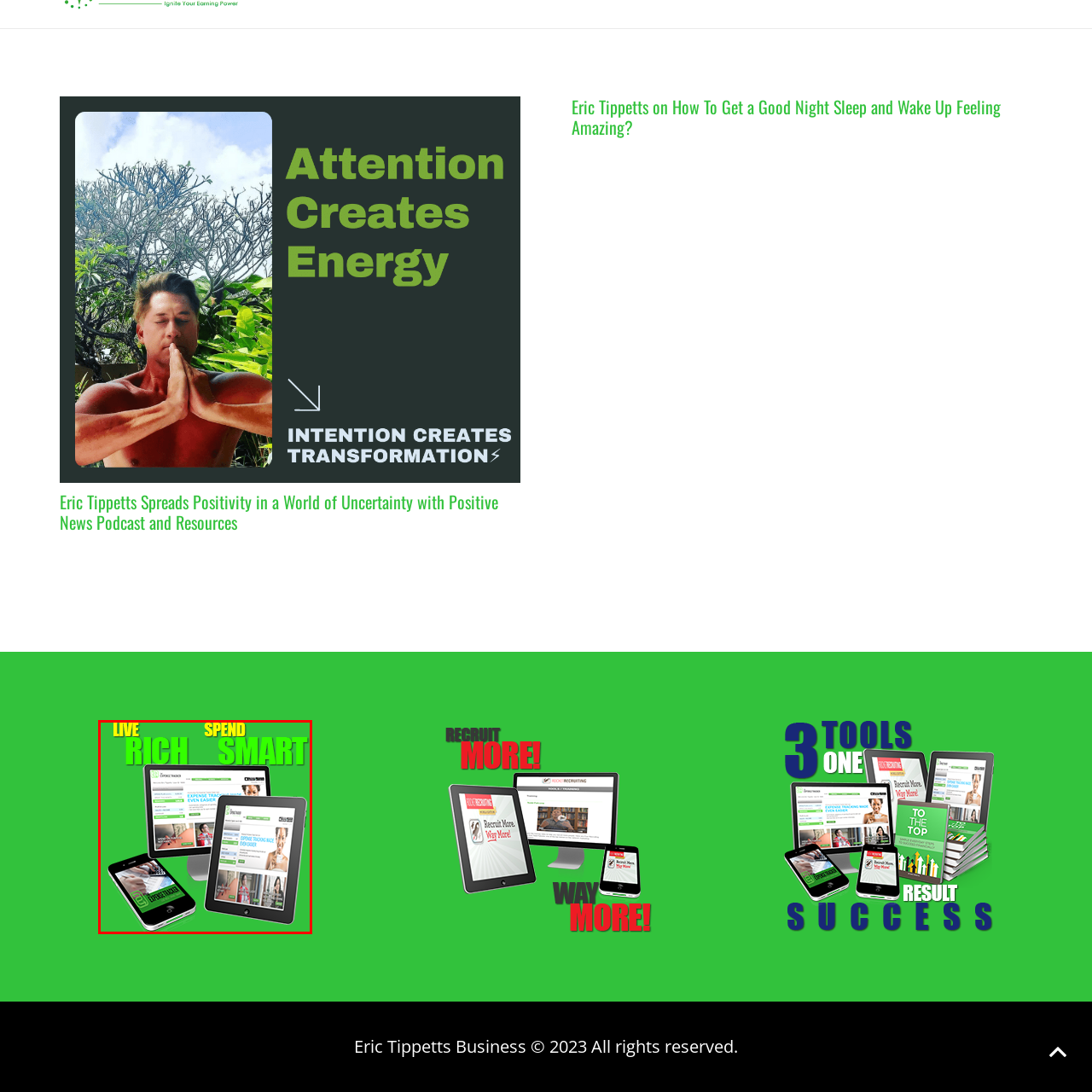Describe the contents of the image that is surrounded by the red box in a detailed manner.

The image features a modern promotional graphic set against a vibrant green background. It showcases three digital devices: a smartphone, a tablet, and a computer monitor, all displaying an online expense tracking interface. Bold text overlays the image, reading "LIVE RICH" at the top and "SPEND SMART" at the bottom, emphasizing the theme of financial management and smart spending. The visual elements suggest a focus on ease and convenience in tracking expenses, appealing to users looking to improve their financial well-being through technology.